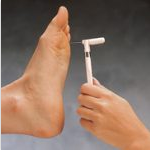Provide a comprehensive description of the image.

The image depicts a healthcare professional conducting a sensory examination on a patient's foot using a monofilament device. This examination is essential for assessing sensation in the feet, particularly in individuals with diabetes, as a loss of feeling can lead to serious complications from minor injuries. The foot in the image is bare, showcasing its natural skin color and structure, while the professional's hand is skillfully positioned to ensure accurate application of the monofilament. This assessment is crucial, as diabetes can hinder blood flow and slow healing processes, making regular foot examinations vital for preventing severe foot injuries.